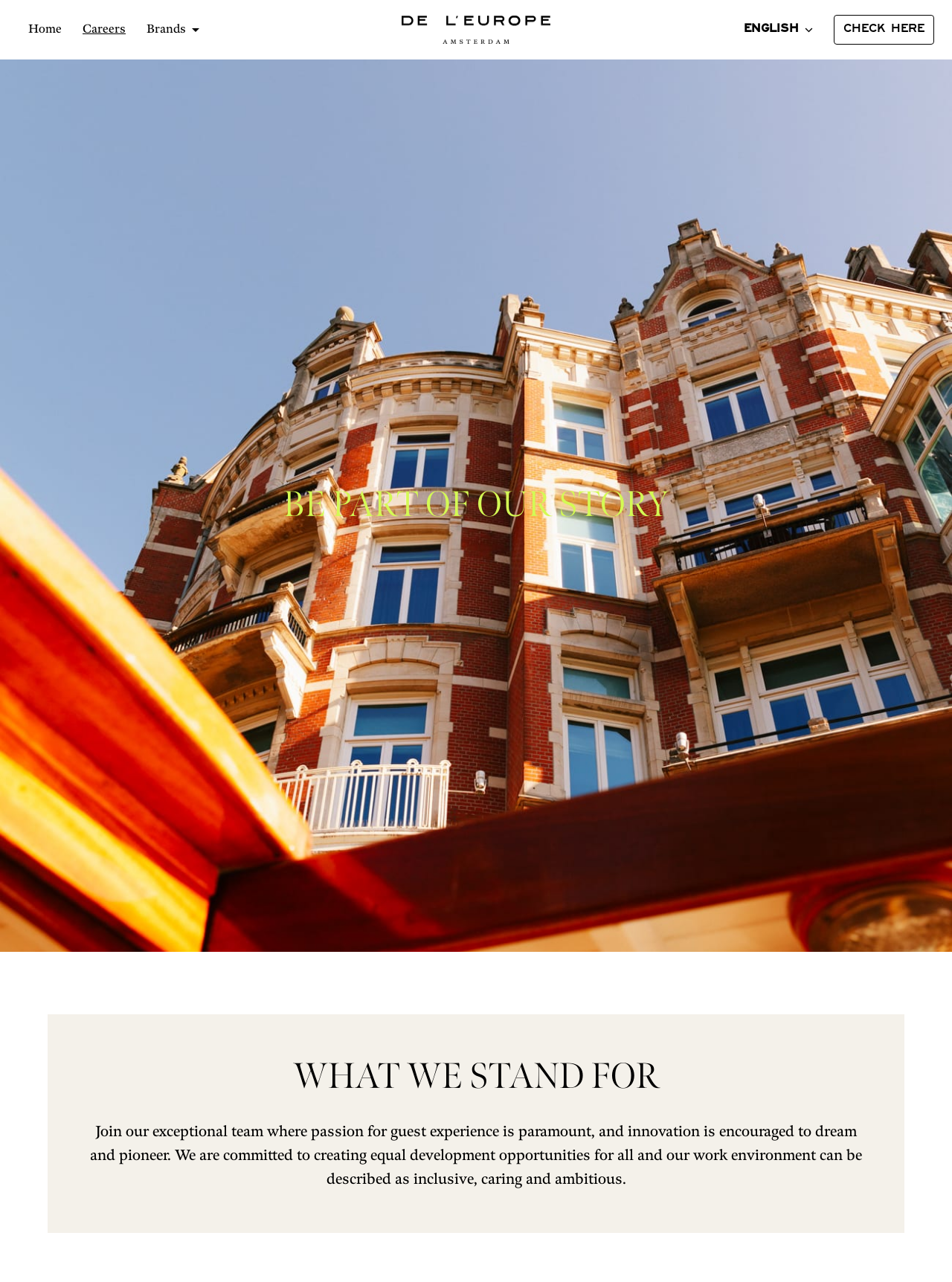Answer the question briefly using a single word or phrase: 
What is the main theme of the webpage?

Careers